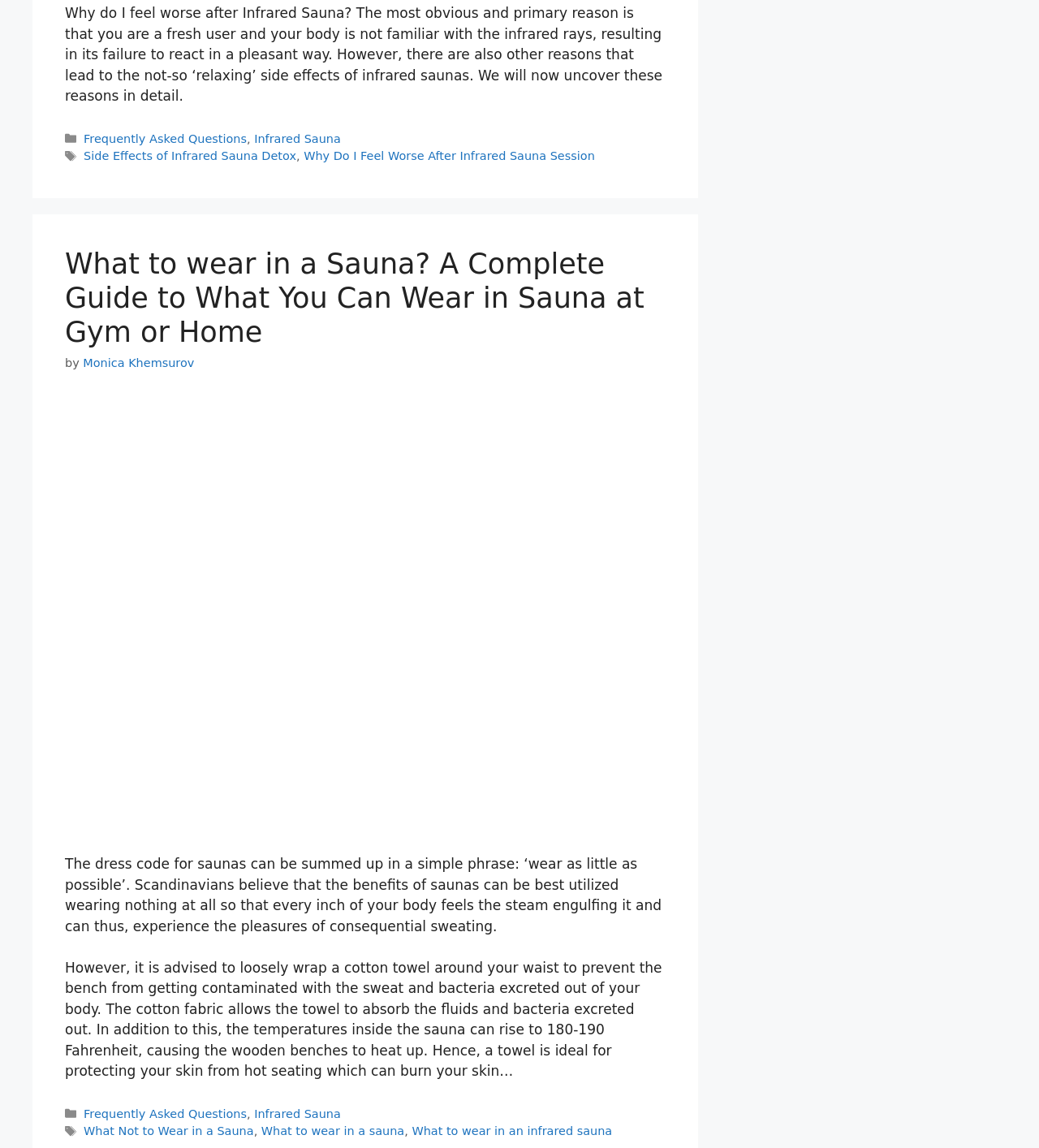Answer this question using a single word or a brief phrase:
Why is a towel recommended in a sauna?

To prevent bench contamination